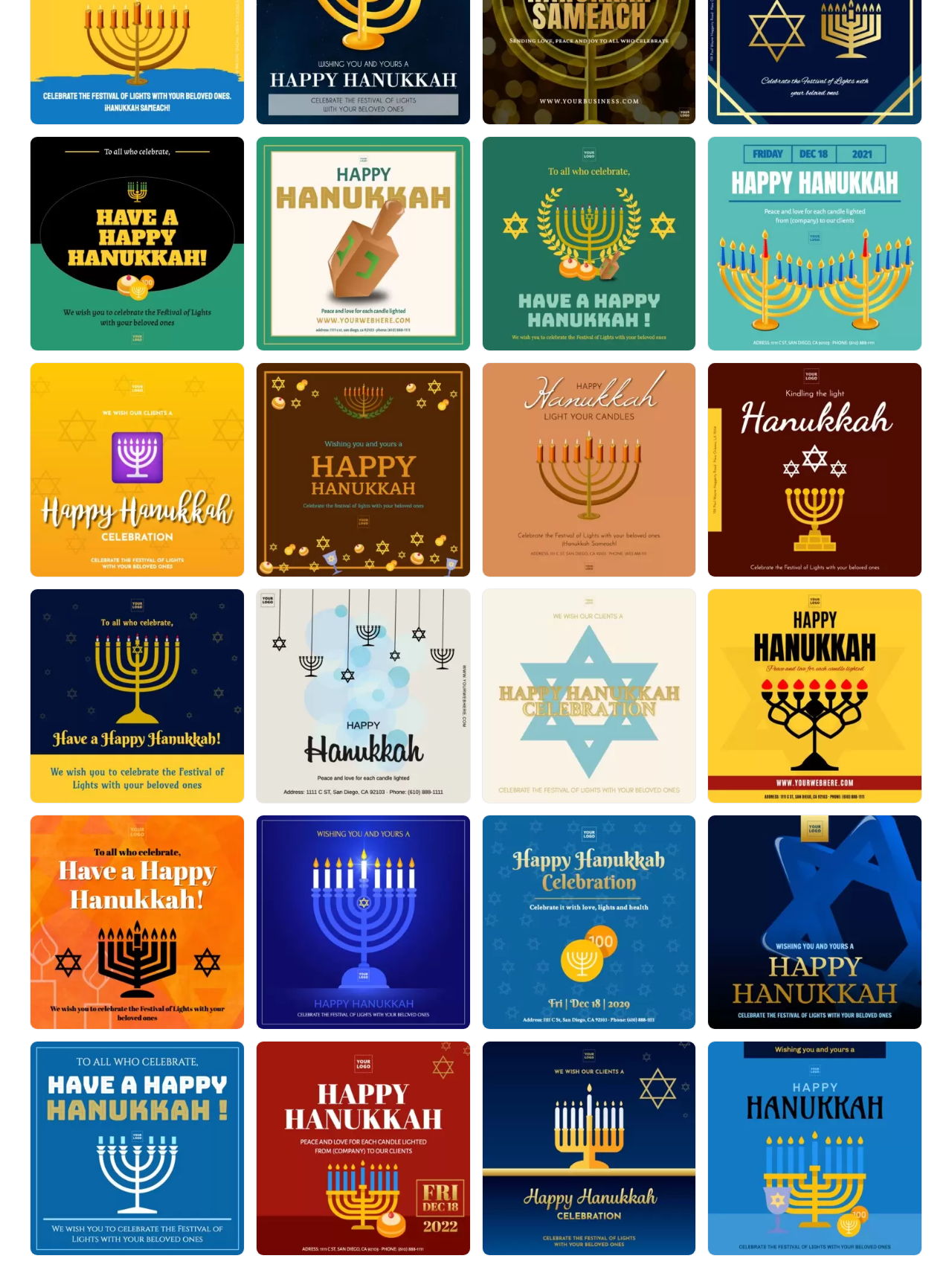Provide a single word or phrase answer to the question: 
What is the theme of the designs that can be created on this webpage?

Hanukkah